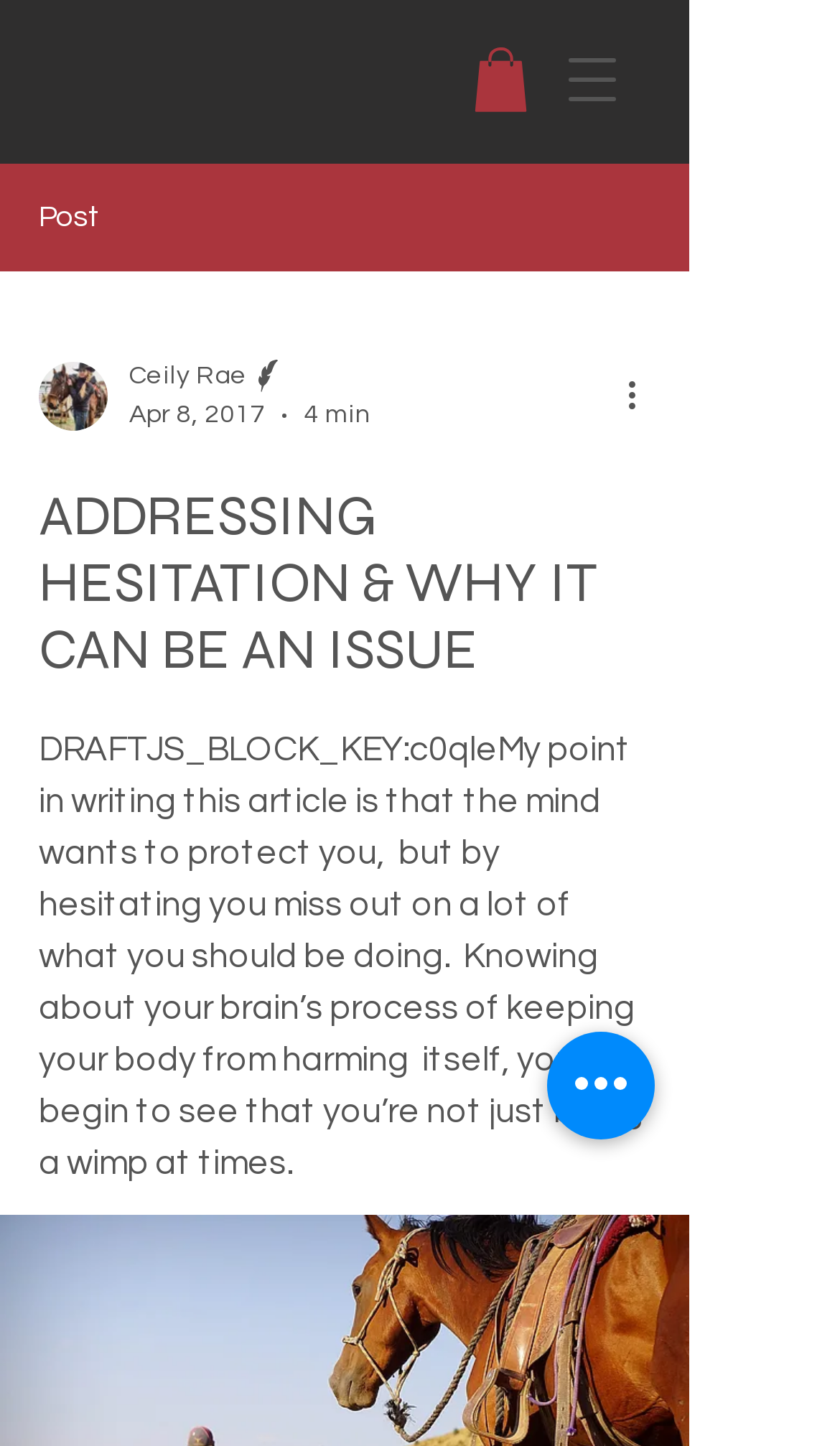Using the element description: "parent_node: Ceily Rae", determine the bounding box coordinates. The coordinates should be in the format [left, top, right, bottom], with values between 0 and 1.

[0.046, 0.25, 0.128, 0.298]